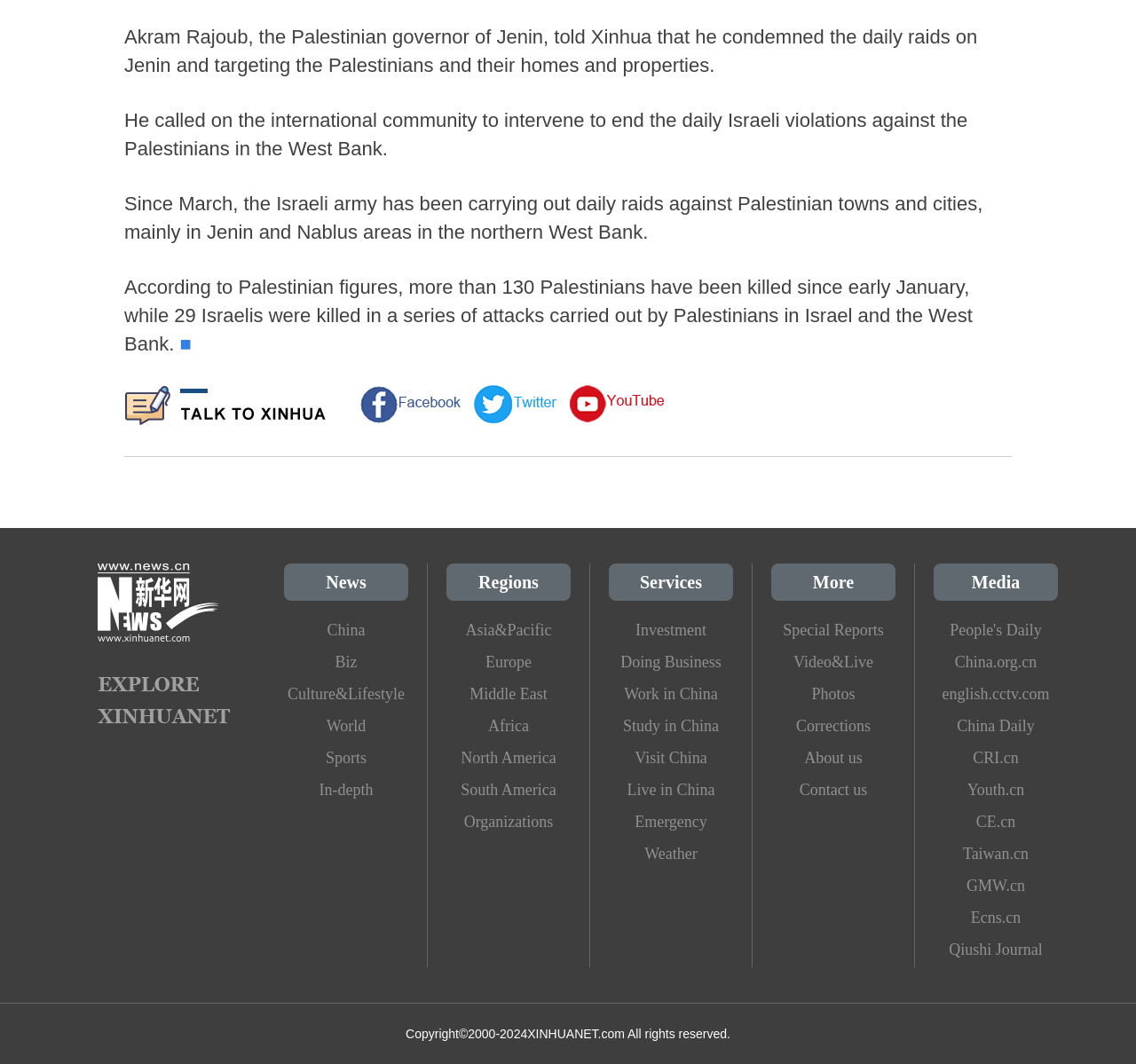Please locate the bounding box coordinates of the element's region that needs to be clicked to follow the instruction: "Add Selenite Flower Bowl to cart". The bounding box coordinates should be provided as four float numbers between 0 and 1, i.e., [left, top, right, bottom].

None